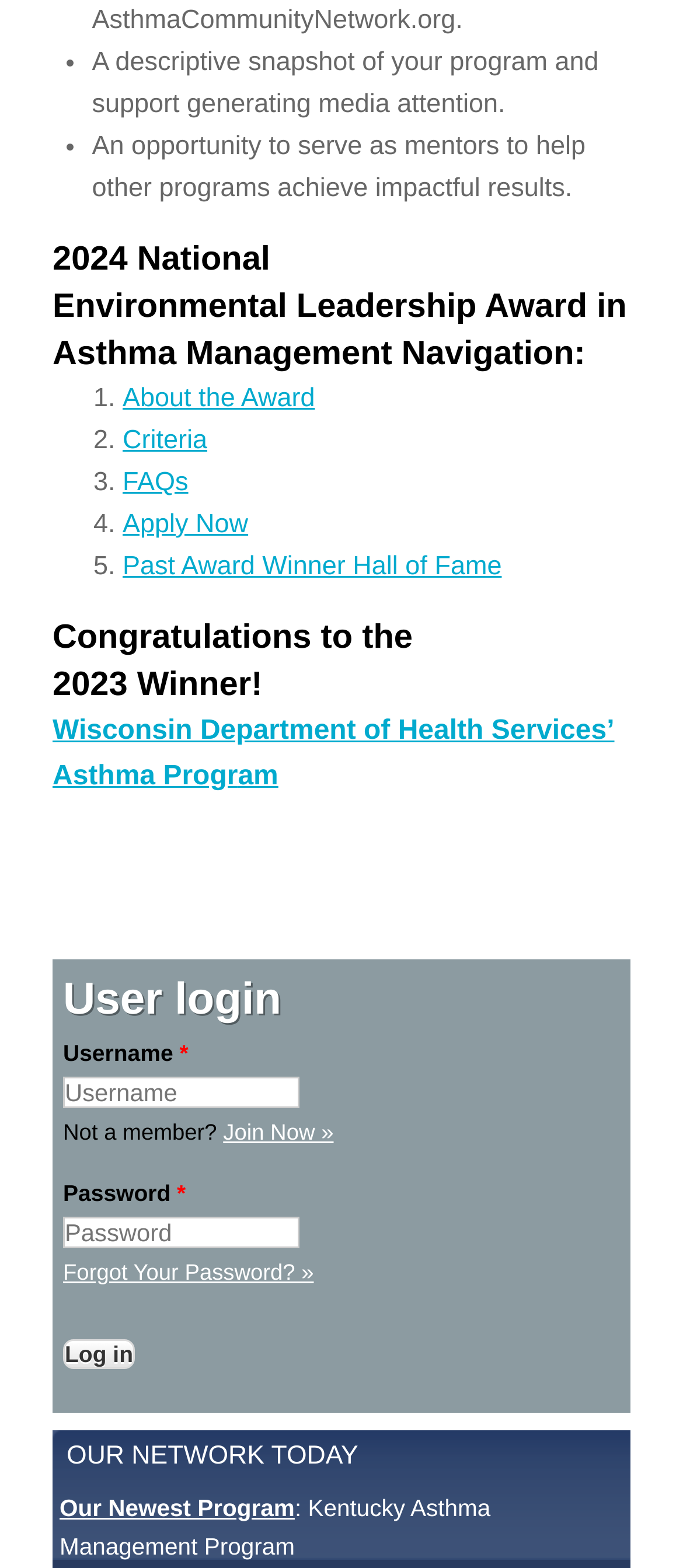Kindly determine the bounding box coordinates for the clickable area to achieve the given instruction: "Log in".

[0.092, 0.854, 0.197, 0.873]